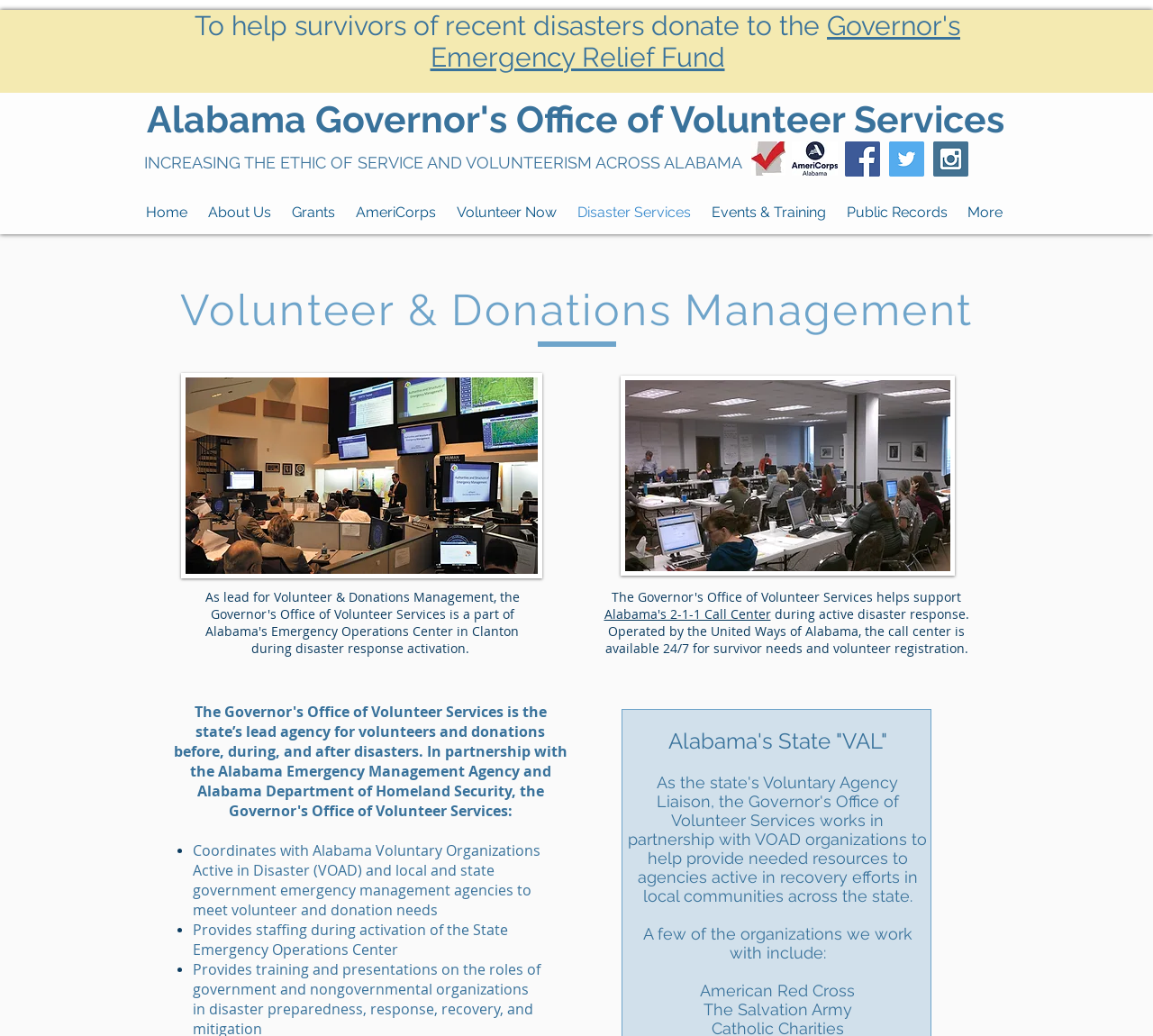How many organizations are listed as partners of the Governor's Office of Volunteer Services?
Carefully analyze the image and provide a detailed answer to the question.

The answer can be found in the list of headings that mention the names of organizations, which are American Red Cross and The Salvation Army.